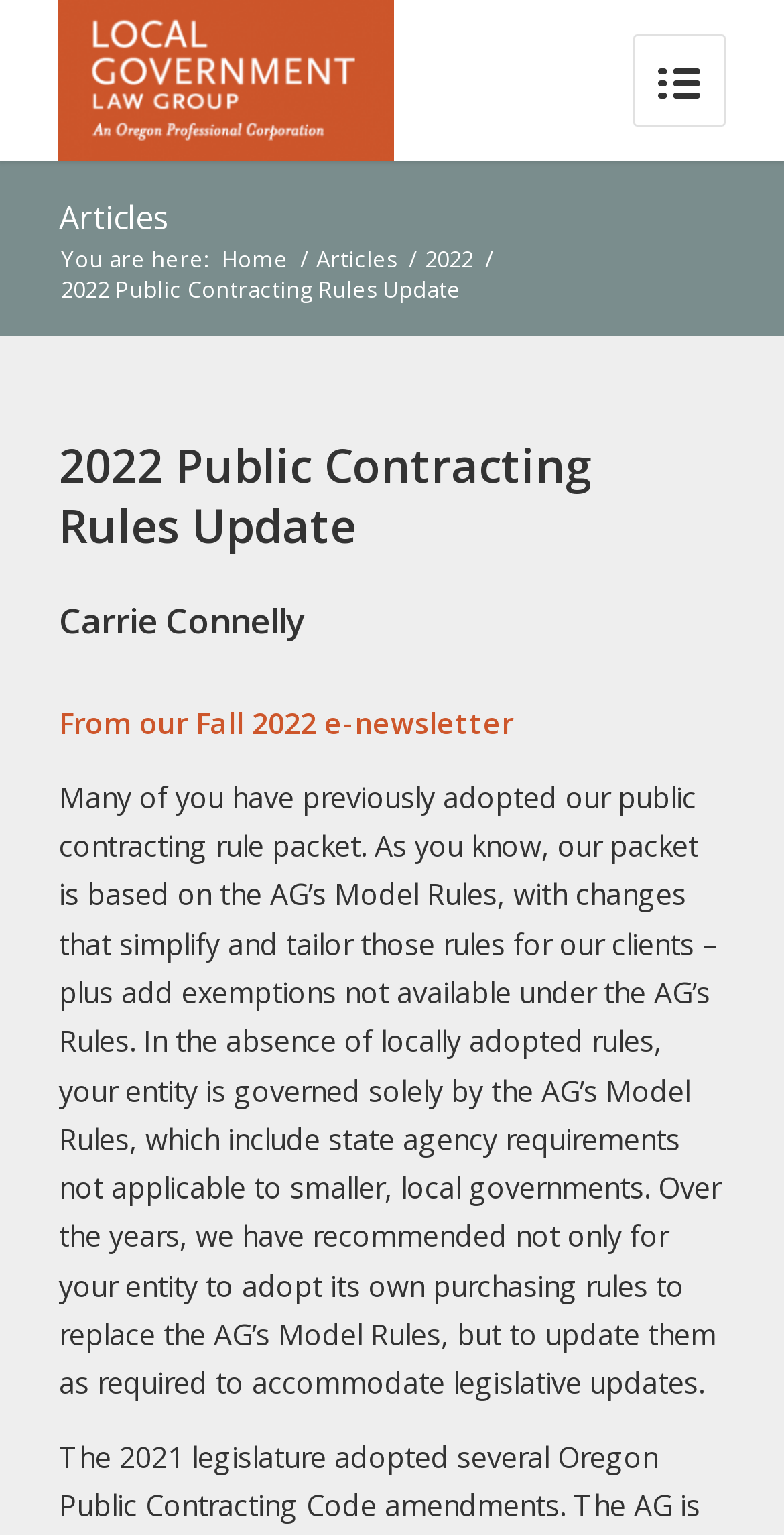Please examine the image and provide a detailed answer to the question: What is the logo of the website?

The logo of the website is 'LGLG' which is an image element located at the top left corner of the webpage, with a bounding box of [0.075, 0.0, 0.502, 0.105].